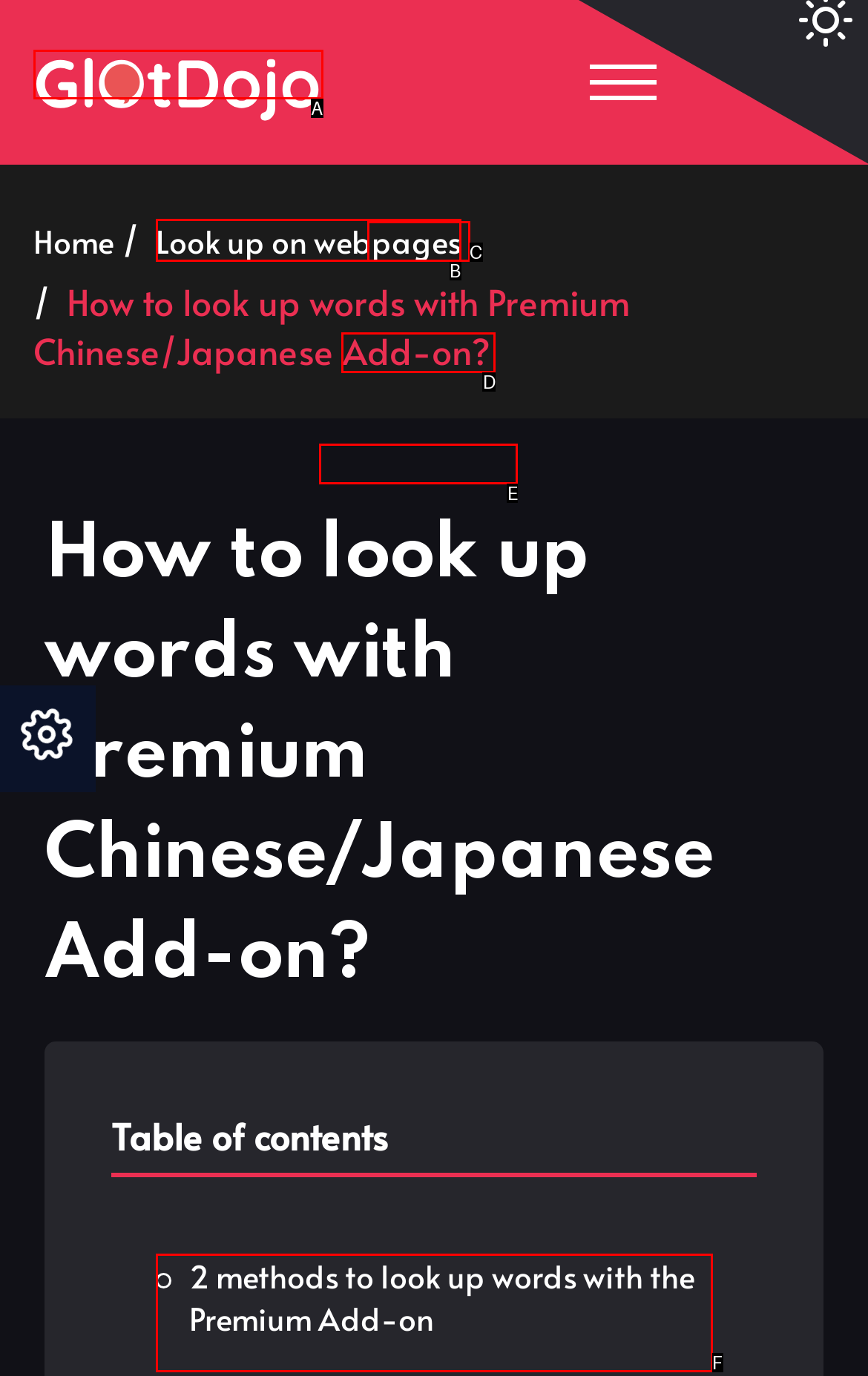Determine which option matches the element description: About us
Answer using the letter of the correct option.

D